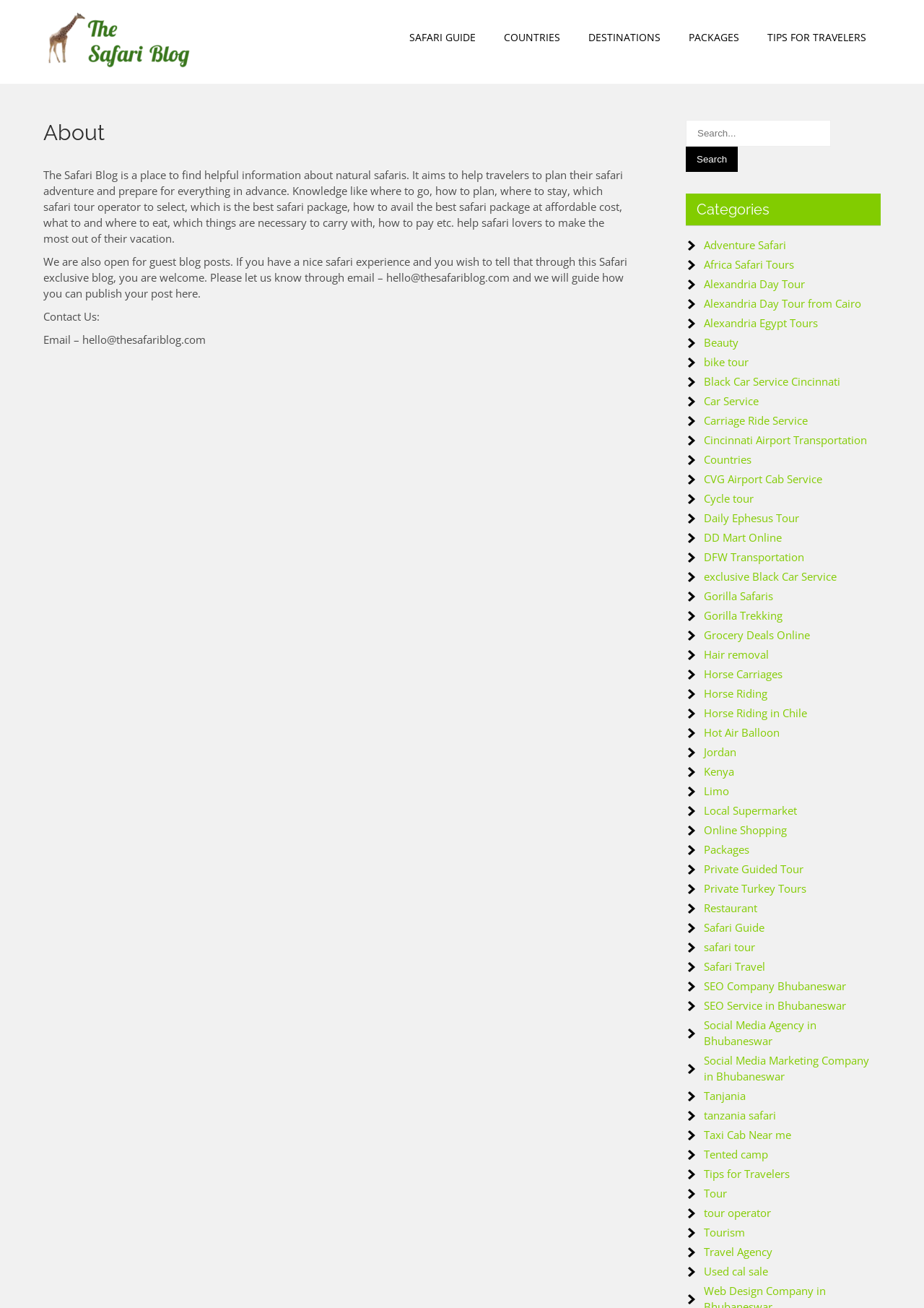Please identify the bounding box coordinates for the region that you need to click to follow this instruction: "Explore 'COUNTRIES' link".

[0.534, 0.013, 0.618, 0.044]